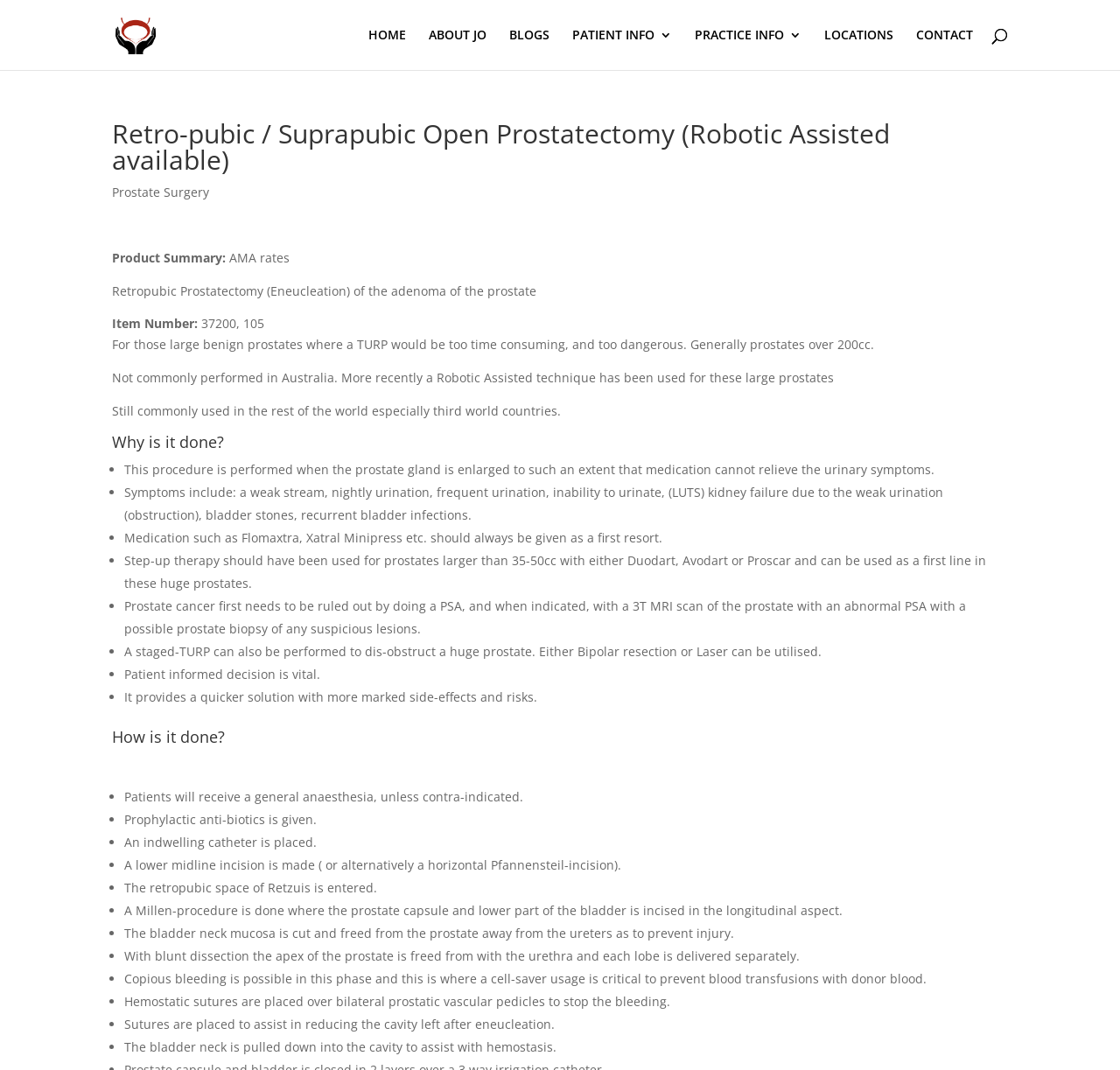What type of anaesthesia is used?
Answer the question using a single word or phrase, according to the image.

General anaesthesia